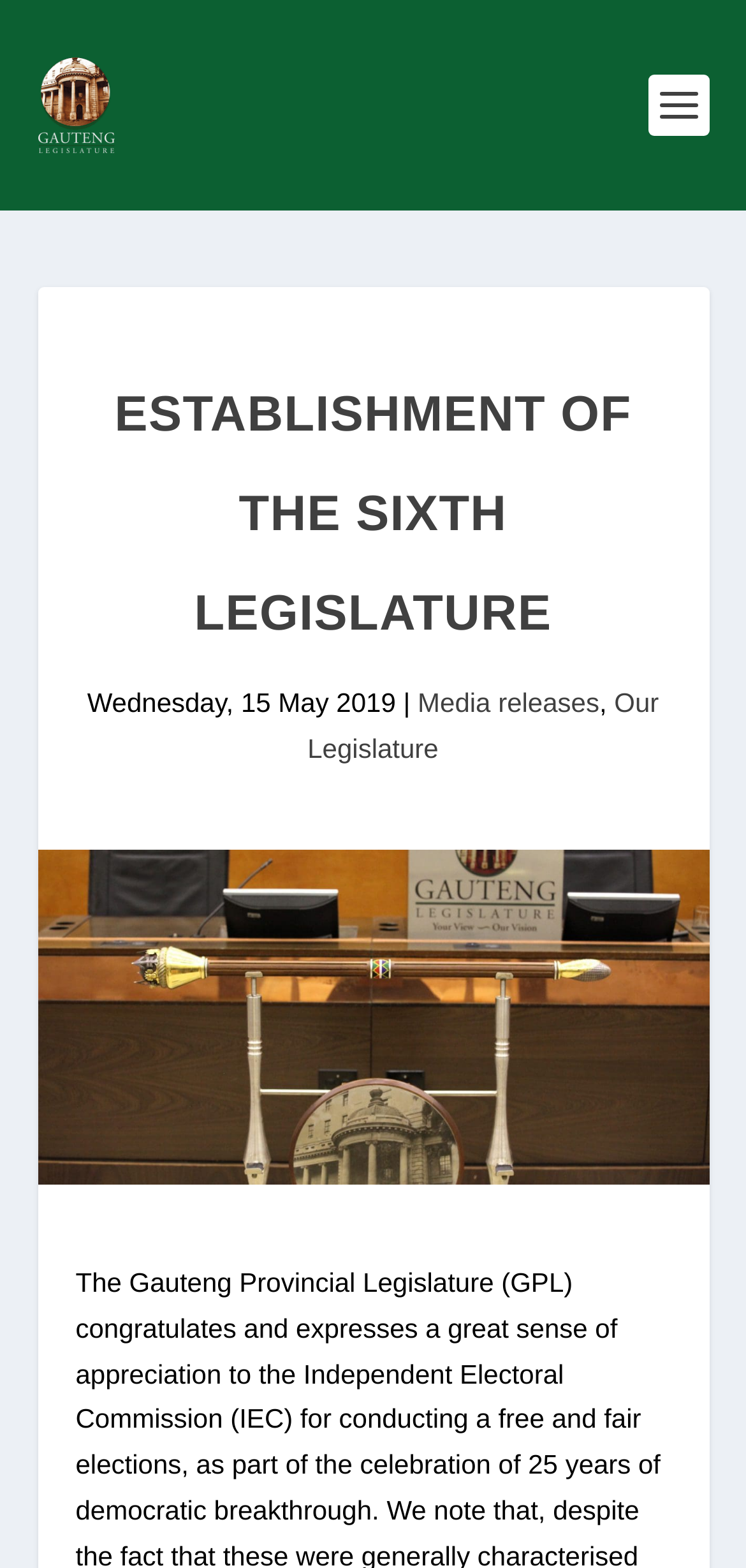Could you please study the image and provide a detailed answer to the question:
What is the name of the legislature?

I found the name of the legislature by looking at the text of the first link, which is 'Gauteng Provincial Legislature'.